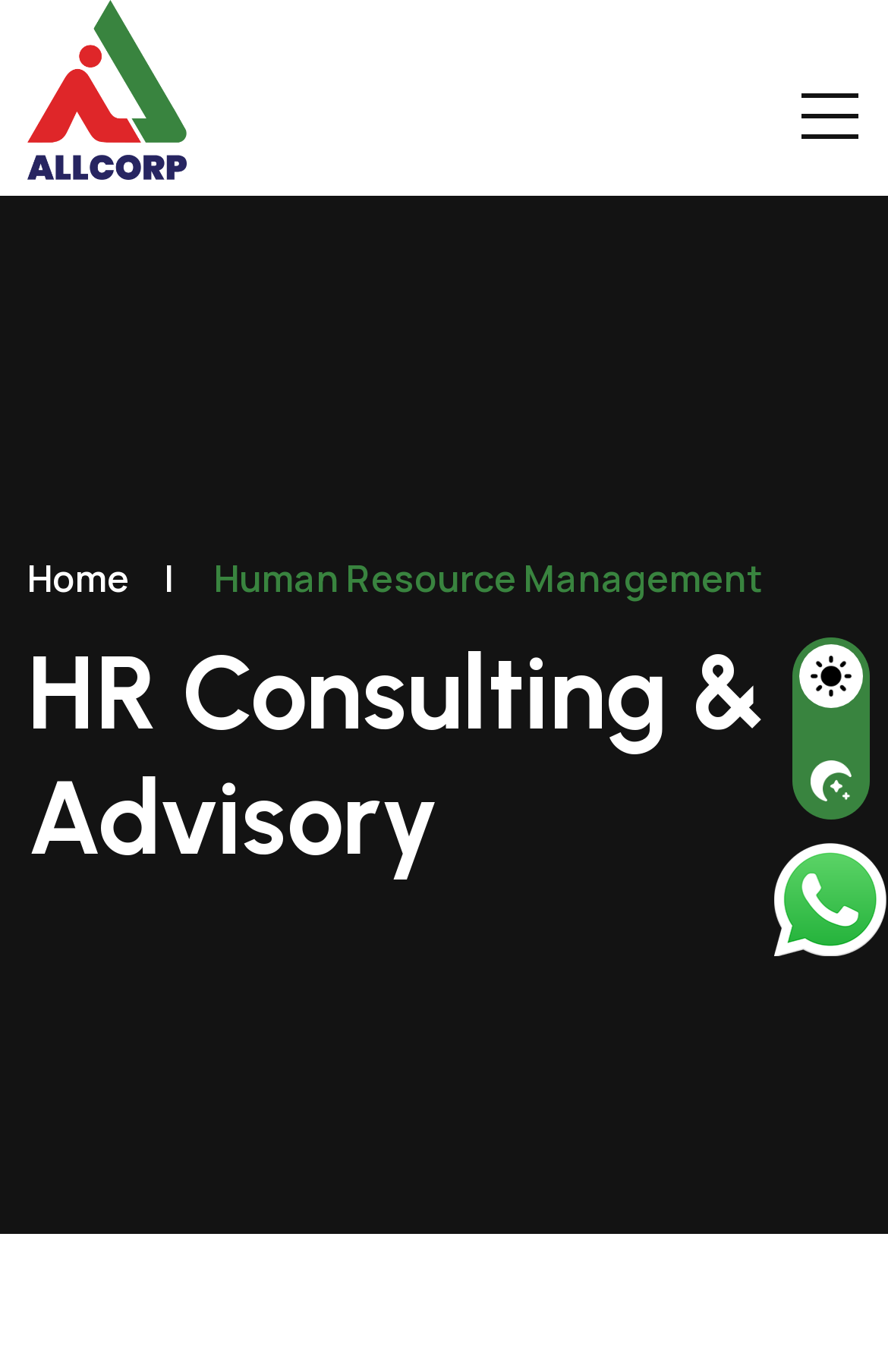What is the title of the section below the top navigation bar?
Look at the image and answer with only one word or phrase.

HR Consulting & Advisory